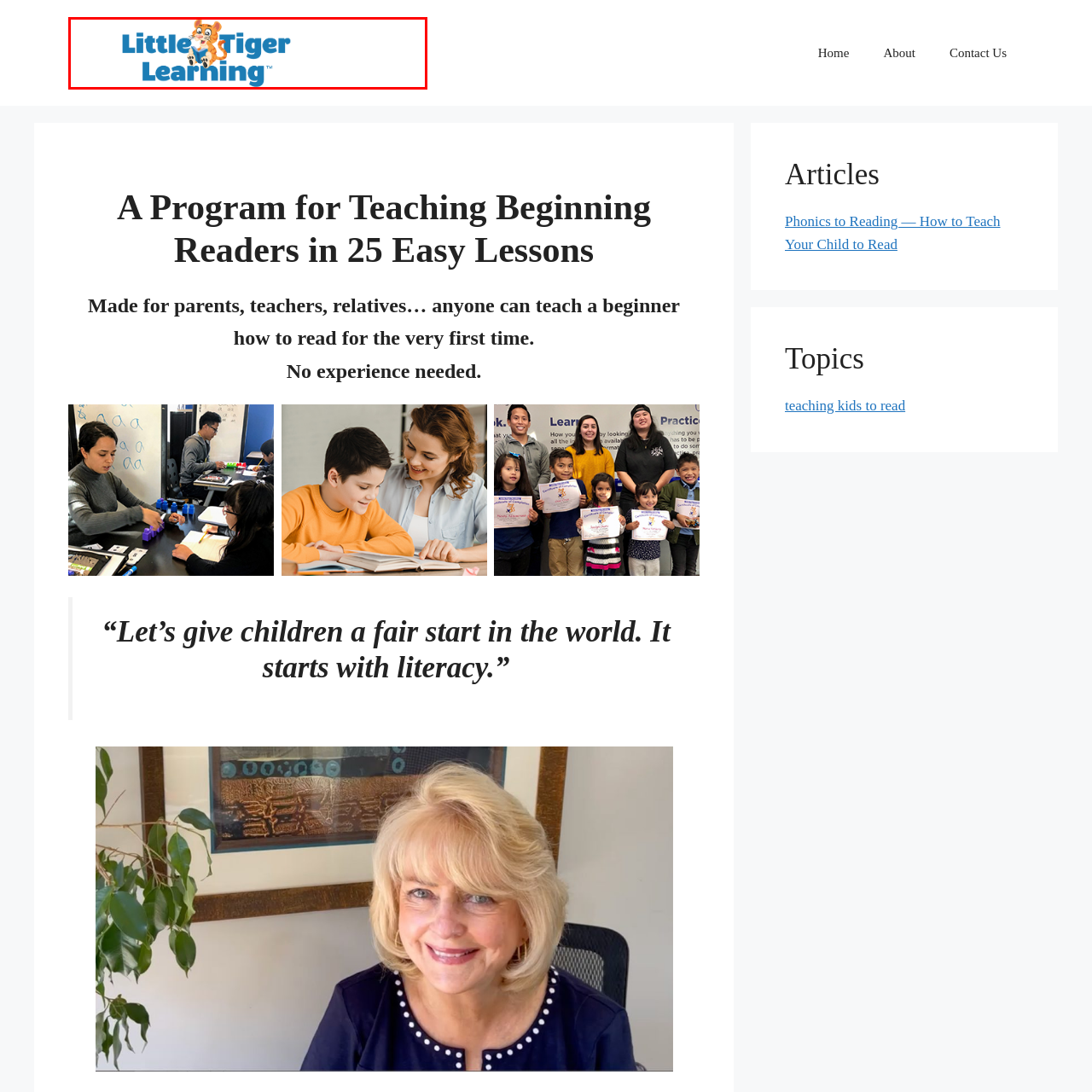What is the focus of the program represented by the logo?
Examine the content inside the red bounding box in the image and provide a thorough answer to the question based on that visual information.

The caption explains that the logo represents a program dedicated to teaching beginning readers, emphasizing accessibility and ease of use for parents, teachers, and caregivers.